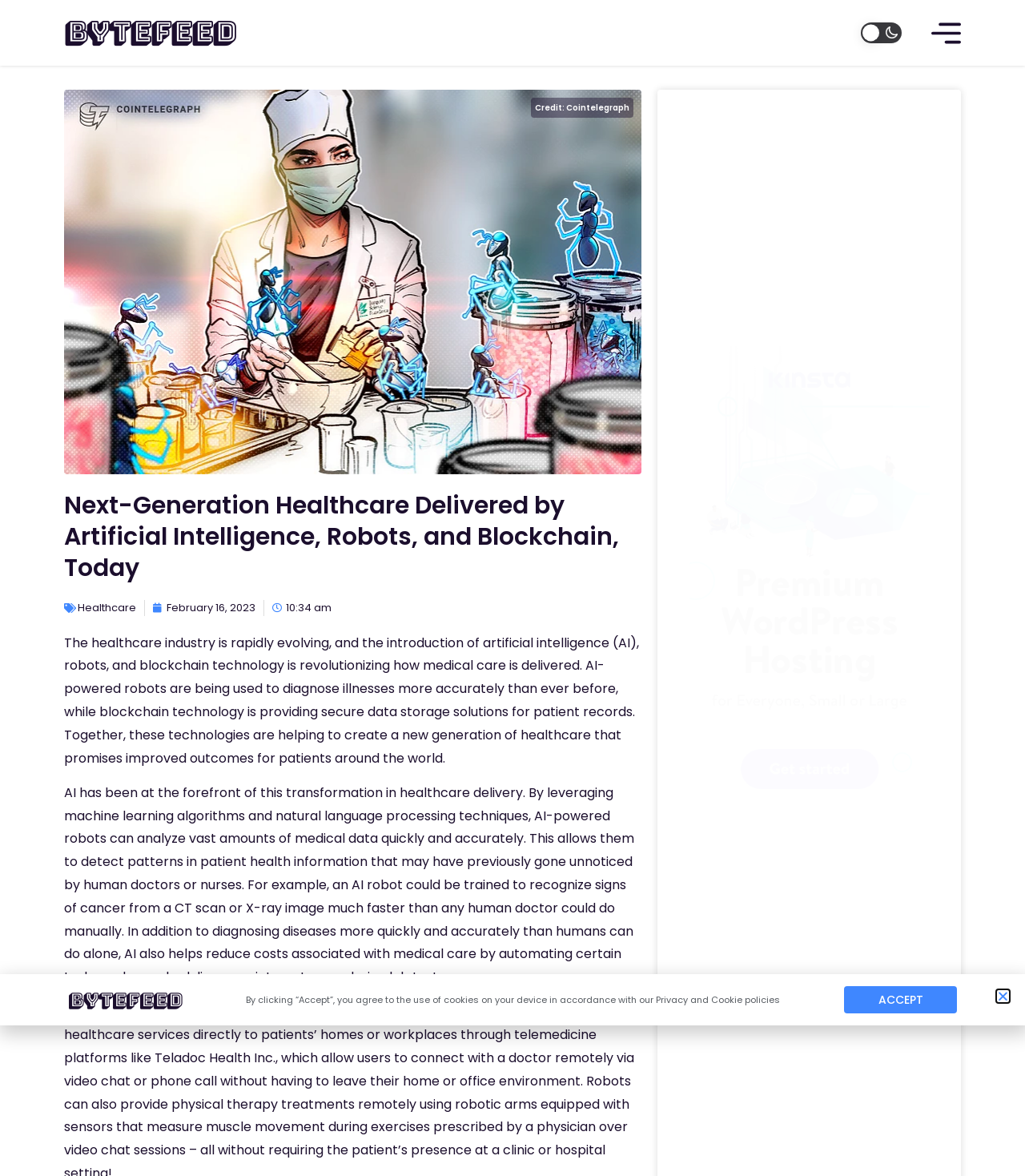What is the purpose of blockchain technology in healthcare?
Based on the image, answer the question with as much detail as possible.

According to the static text on the webpage, blockchain technology is providing secure data storage solutions for patient records. This ensures that patient data is stored safely and securely.